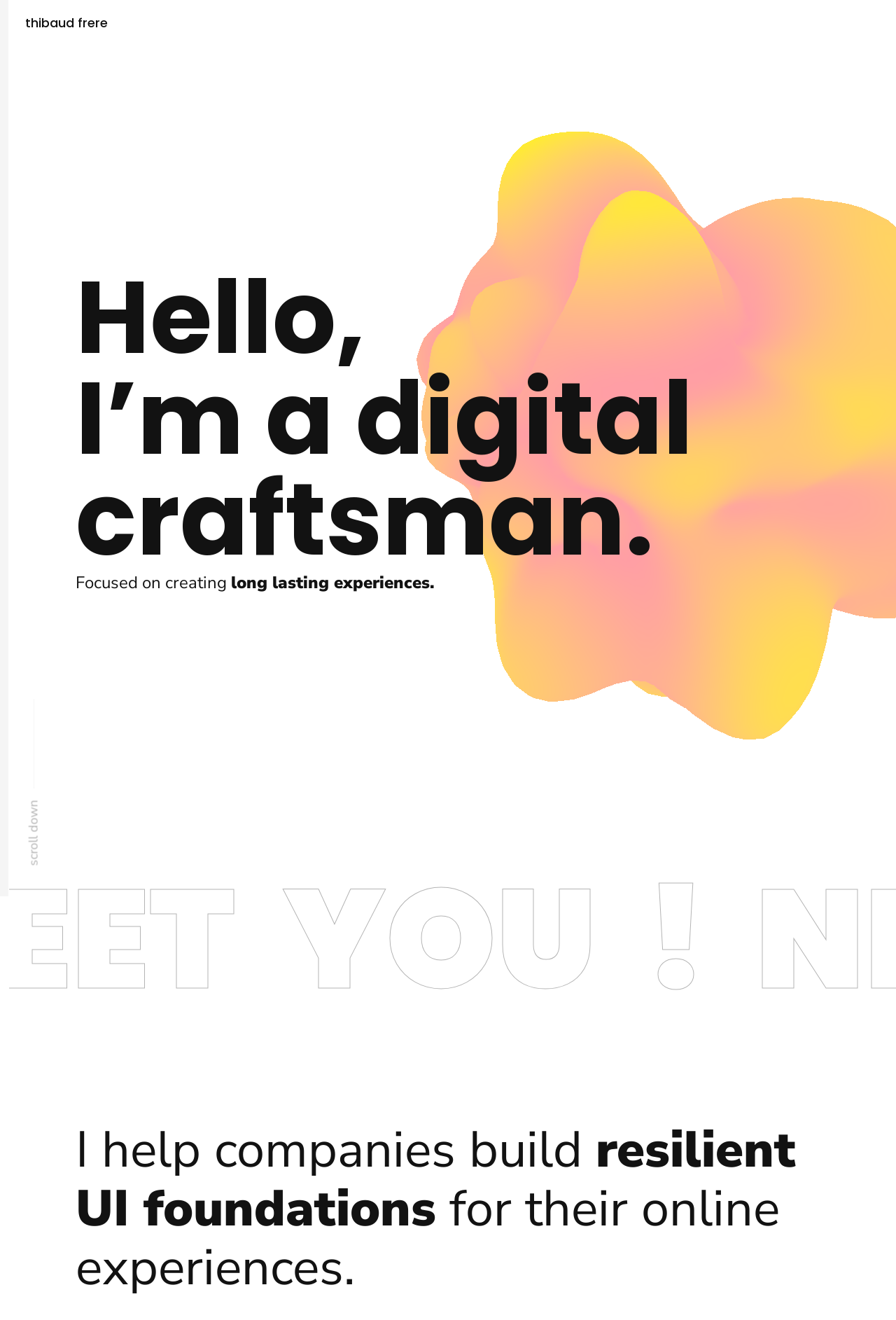What is the profession of the person?
Refer to the image and give a detailed answer to the question.

Based on the heading 'Hello, I’m a digital craftsman.' and the context of the webpage, it can be inferred that the person, Thibaud FRERE, is a digital craftsman.